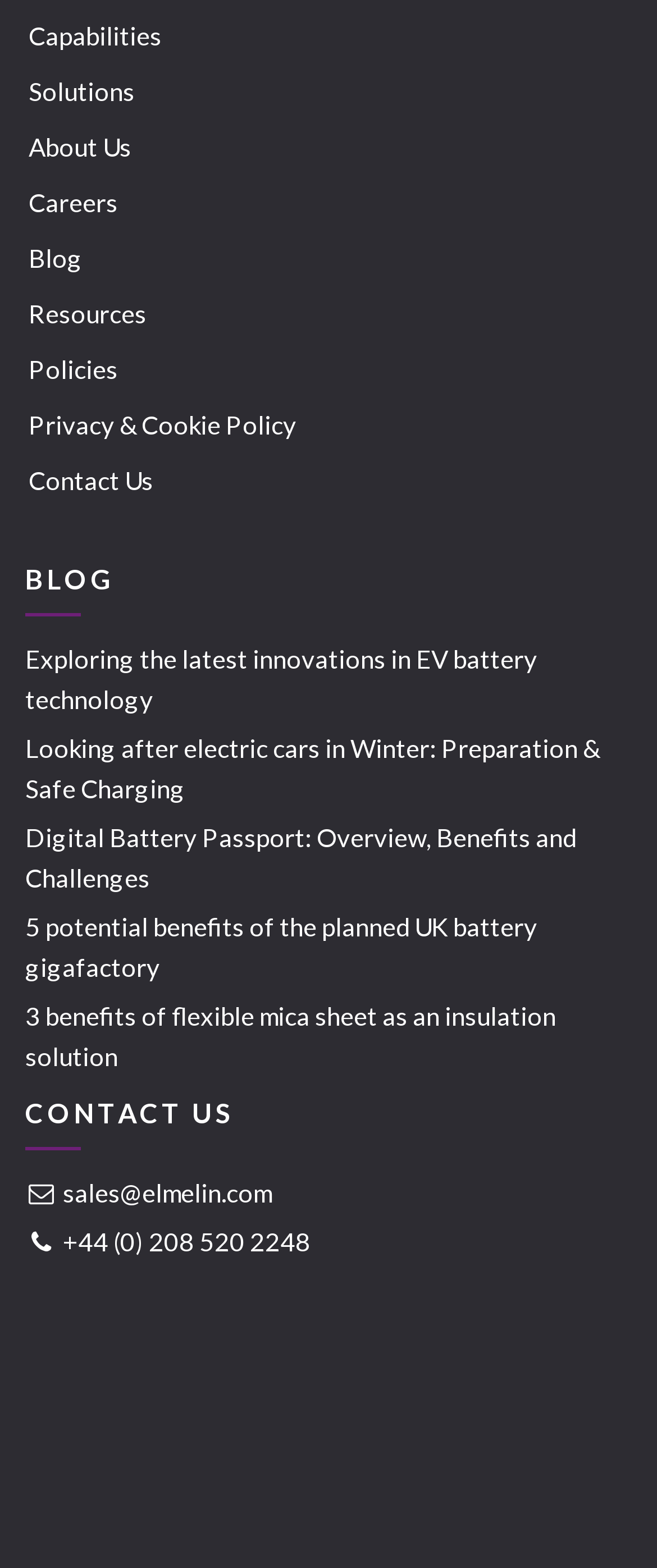Pinpoint the bounding box coordinates of the area that should be clicked to complete the following instruction: "Read the blog post about 'Exploring the latest innovations in EV battery technology'". The coordinates must be given as four float numbers between 0 and 1, i.e., [left, top, right, bottom].

[0.038, 0.407, 0.962, 0.458]